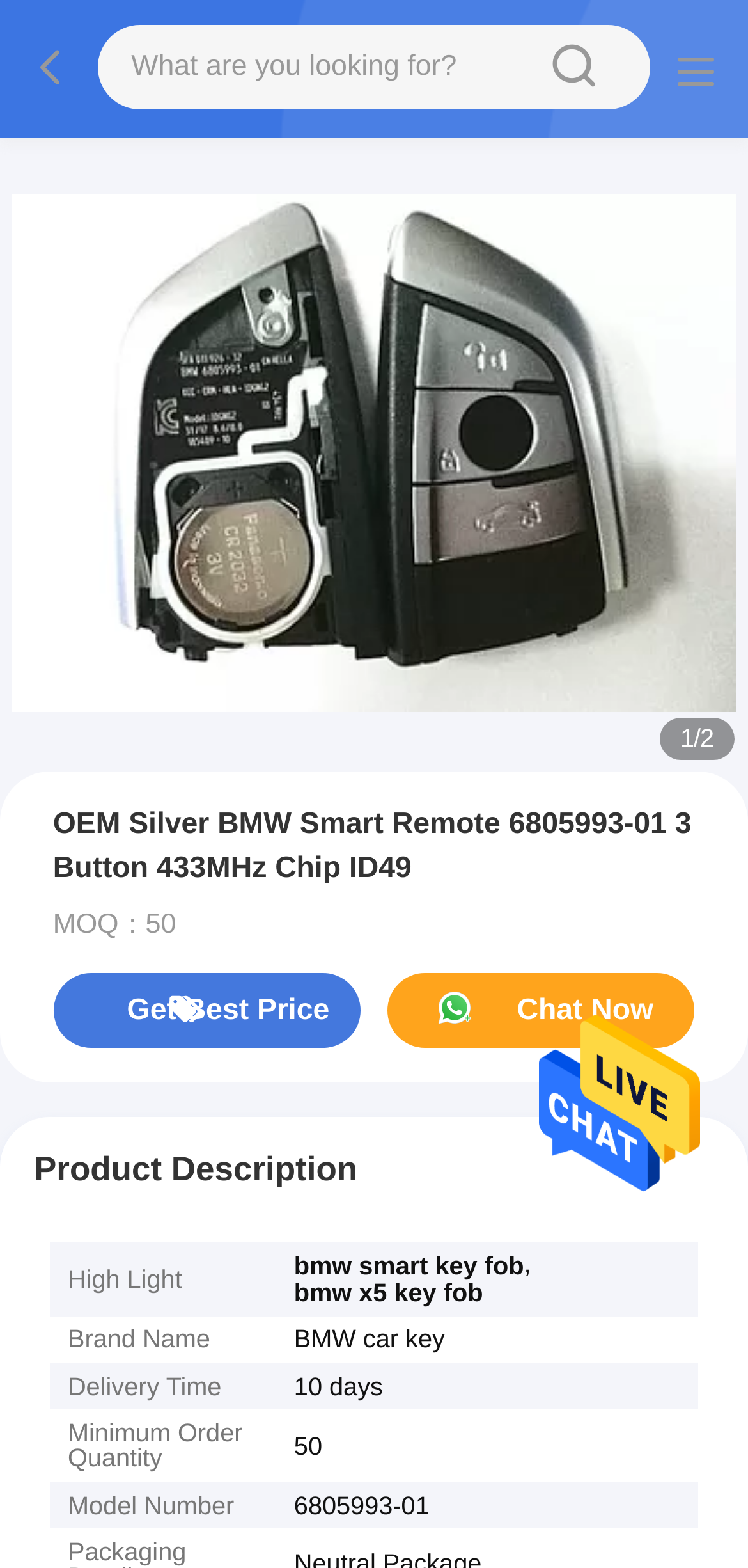What is the brand name of the product?
Answer the question with a thorough and detailed explanation.

The brand name of the product can be found in the table at the bottom of the webpage, in the row labeled 'Brand Name'. The value in the adjacent cell is 'BMW car key', which indicates that the brand name of the product is BMW car key.